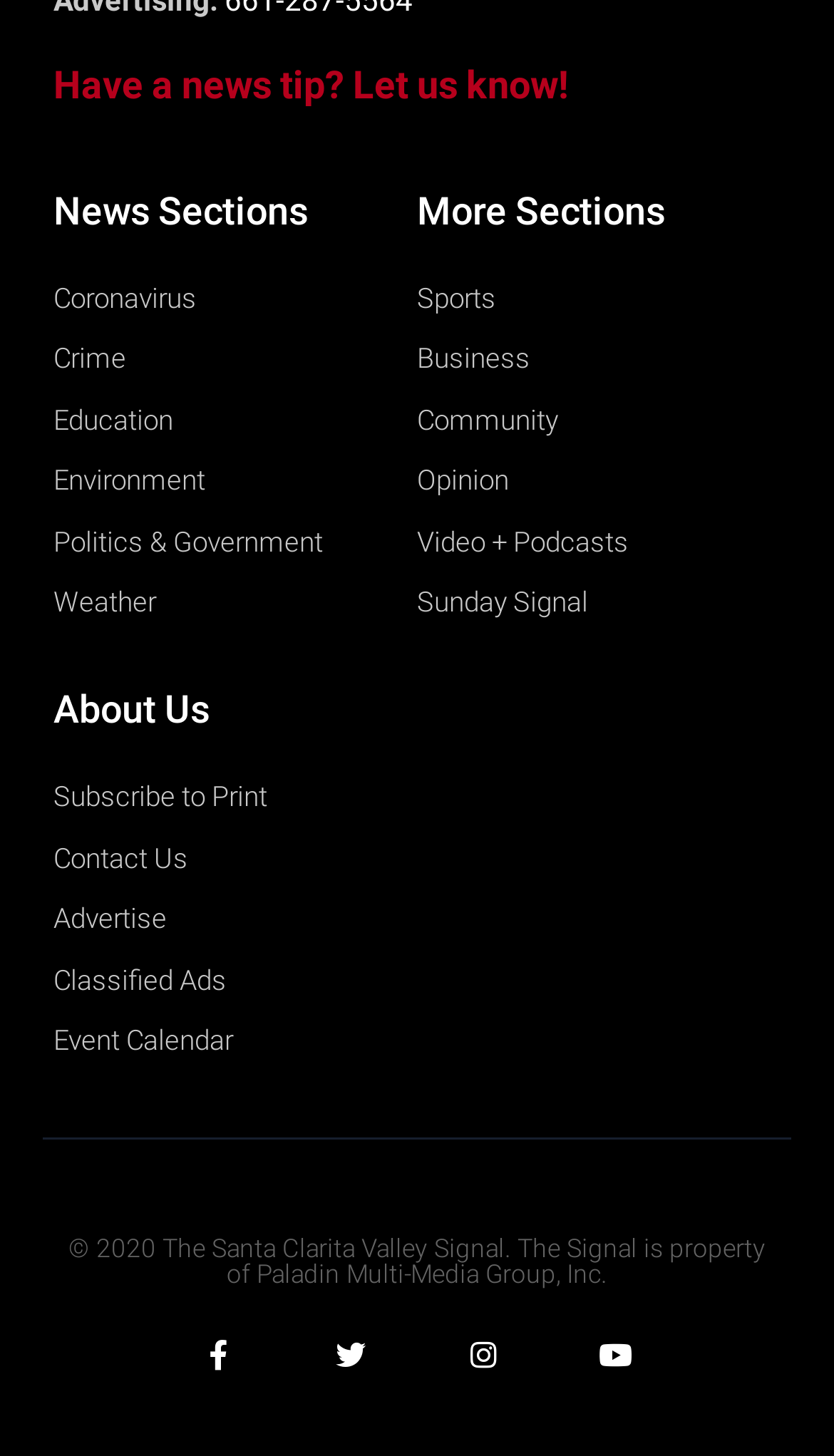What is the year of the copyright?
Please look at the screenshot and answer in one word or a short phrase.

2020